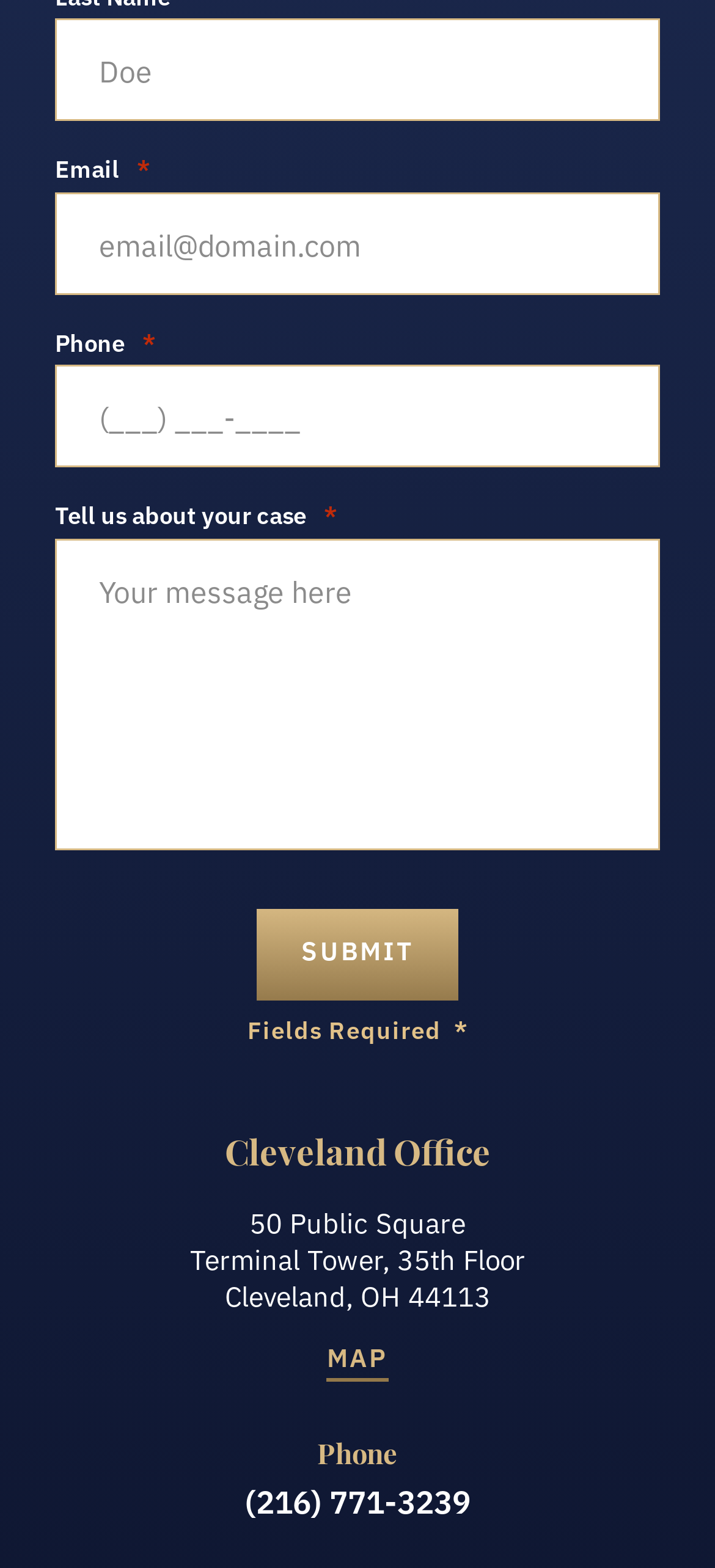What is the purpose of the form?
Based on the screenshot, respond with a single word or phrase.

To submit a case